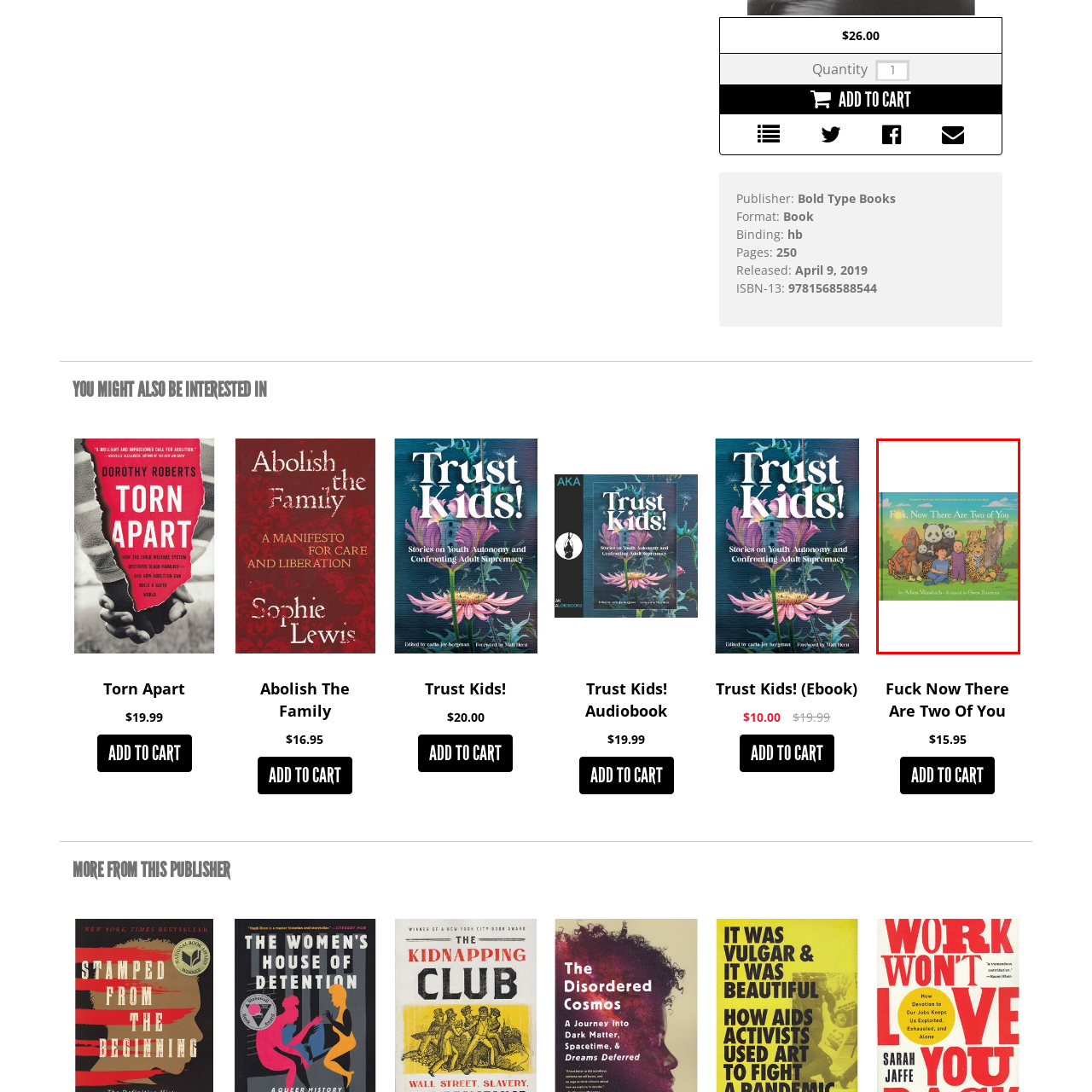Identify the subject within the red bounding box and respond to the following question in a single word or phrase:
What is the price of the book?

$15.95